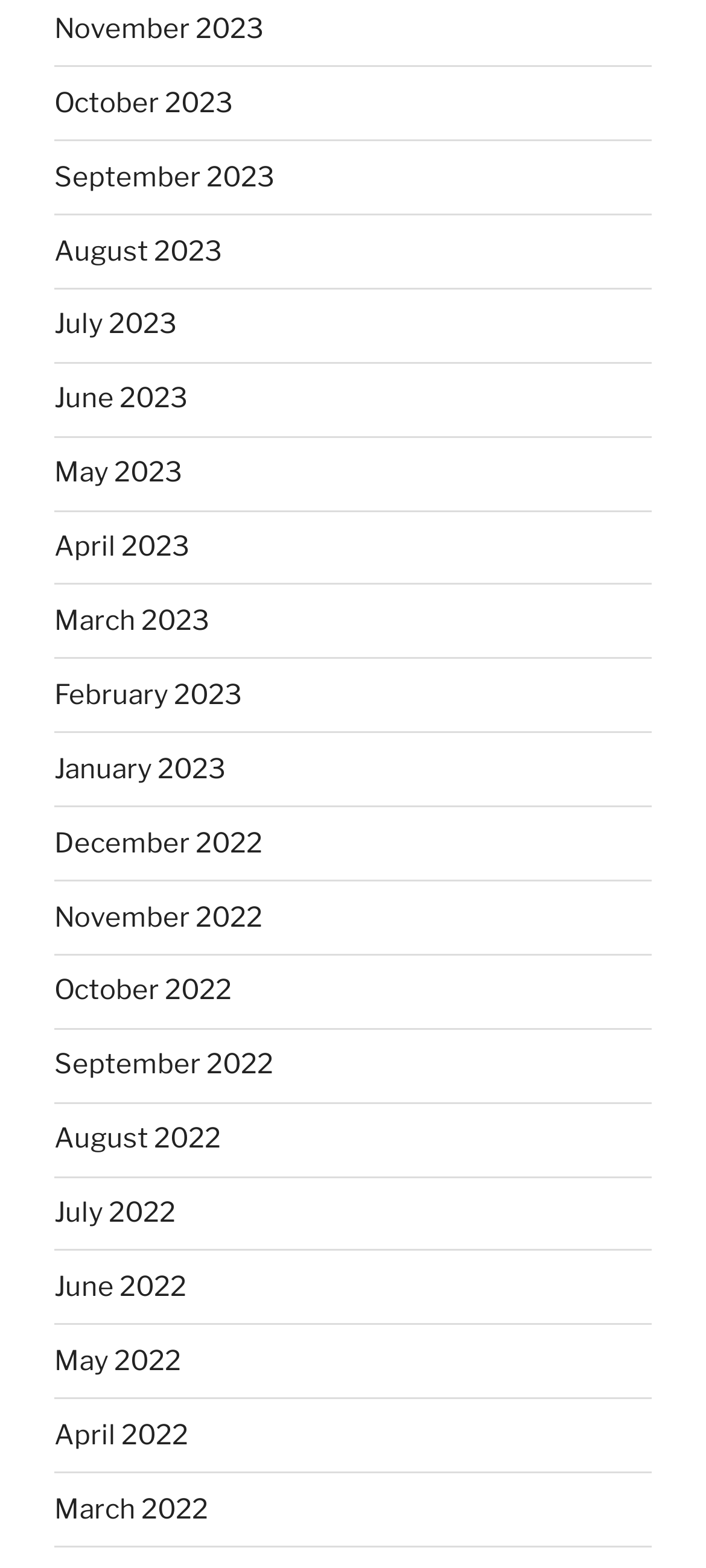What is the common format of the month links?
Please respond to the question with as much detail as possible.

I looked at the text content of the link elements and found that they all follow the format 'Month YYYY', where 'Month' is the name of the month and 'YYYY' is the year.